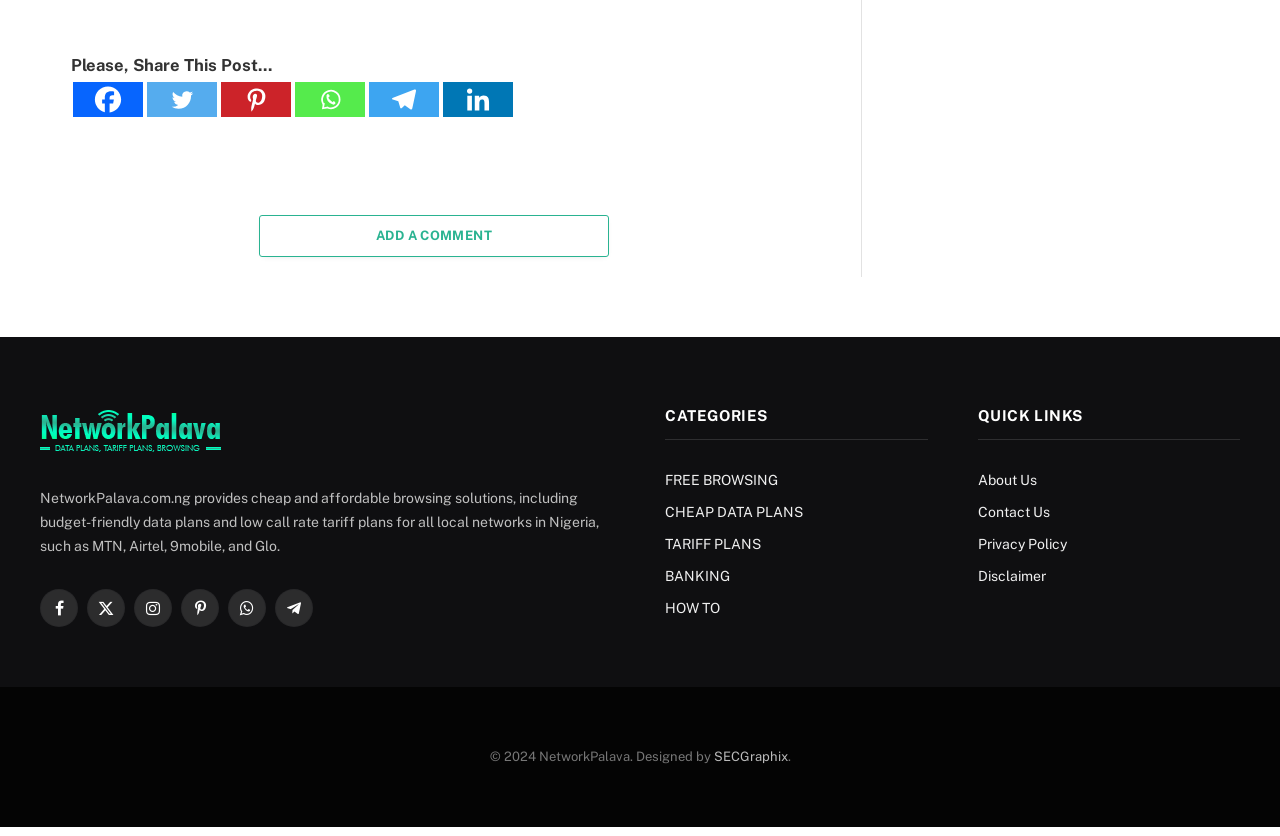Determine the bounding box coordinates for the clickable element required to fulfill the instruction: "Visit the Facebook page". Provide the coordinates as four float numbers between 0 and 1, i.e., [left, top, right, bottom].

[0.031, 0.705, 0.061, 0.75]